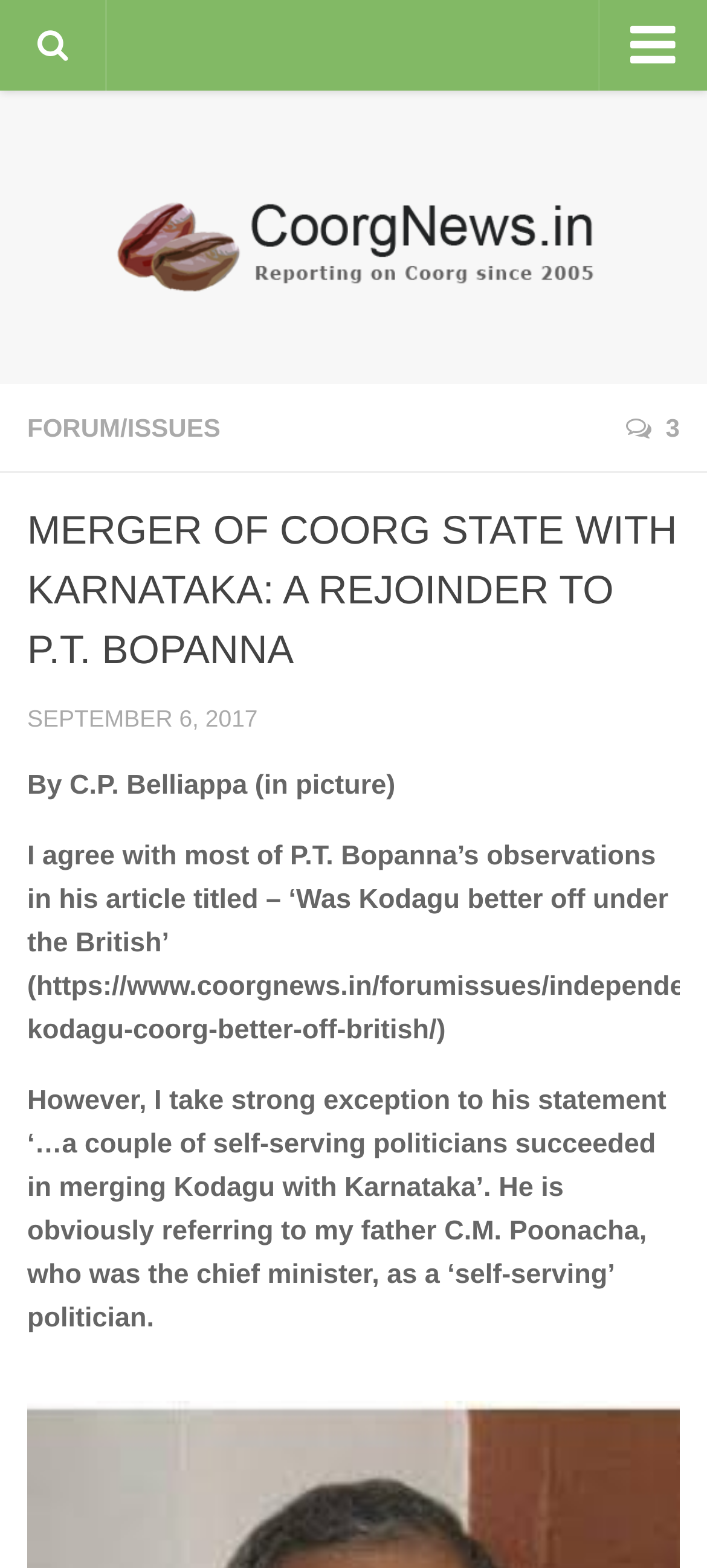Identify the main heading of the webpage and provide its text content.

MERGER OF COORG STATE WITH KARNATAKA: A REJOINDER TO P.T. BOPANNA